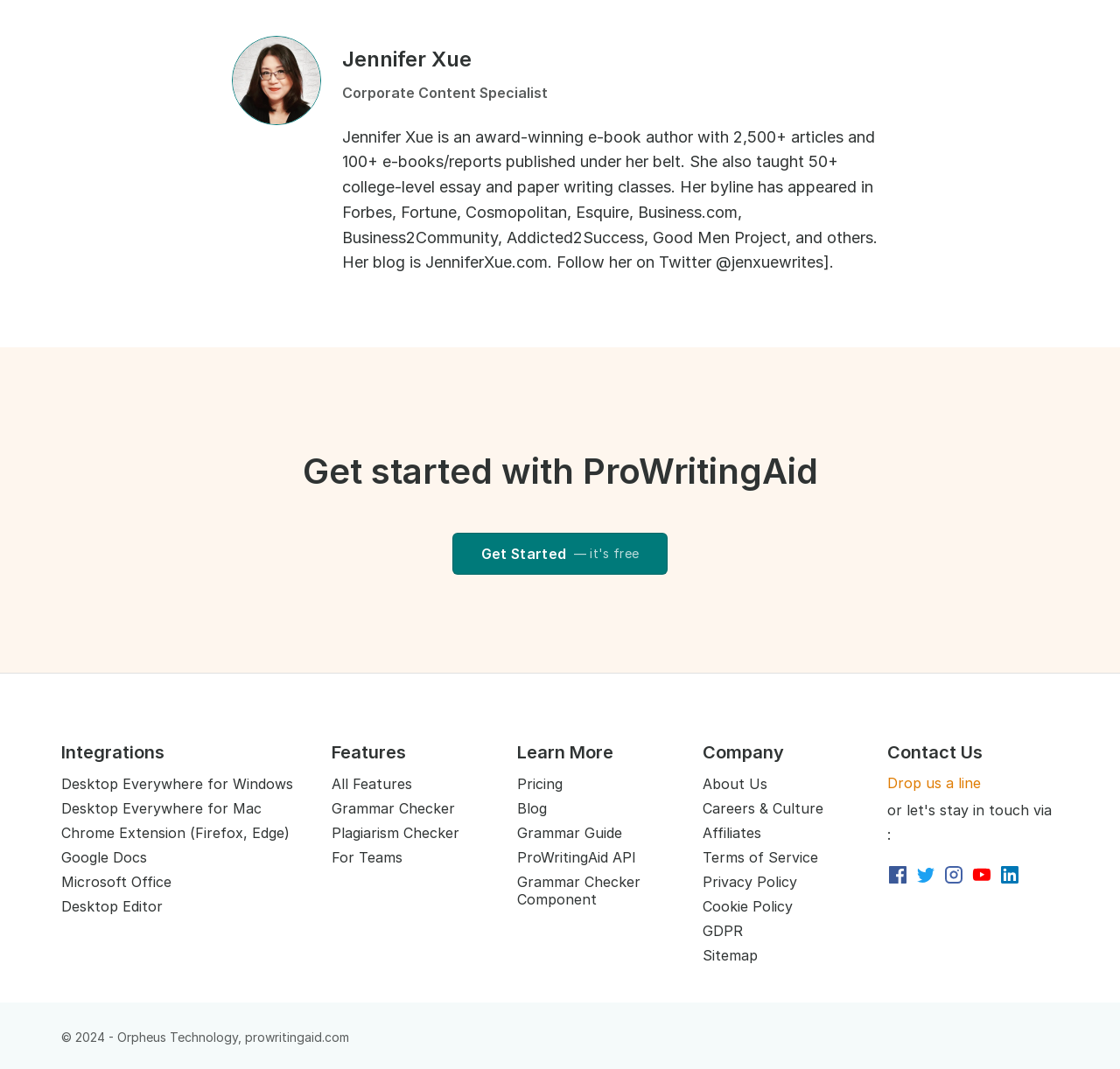What is the name of the blog?
Carefully analyze the image and provide a thorough answer to the question.

I found a StaticText 'Her blog is JenniferXue.com.' which mentions the name of the blog.